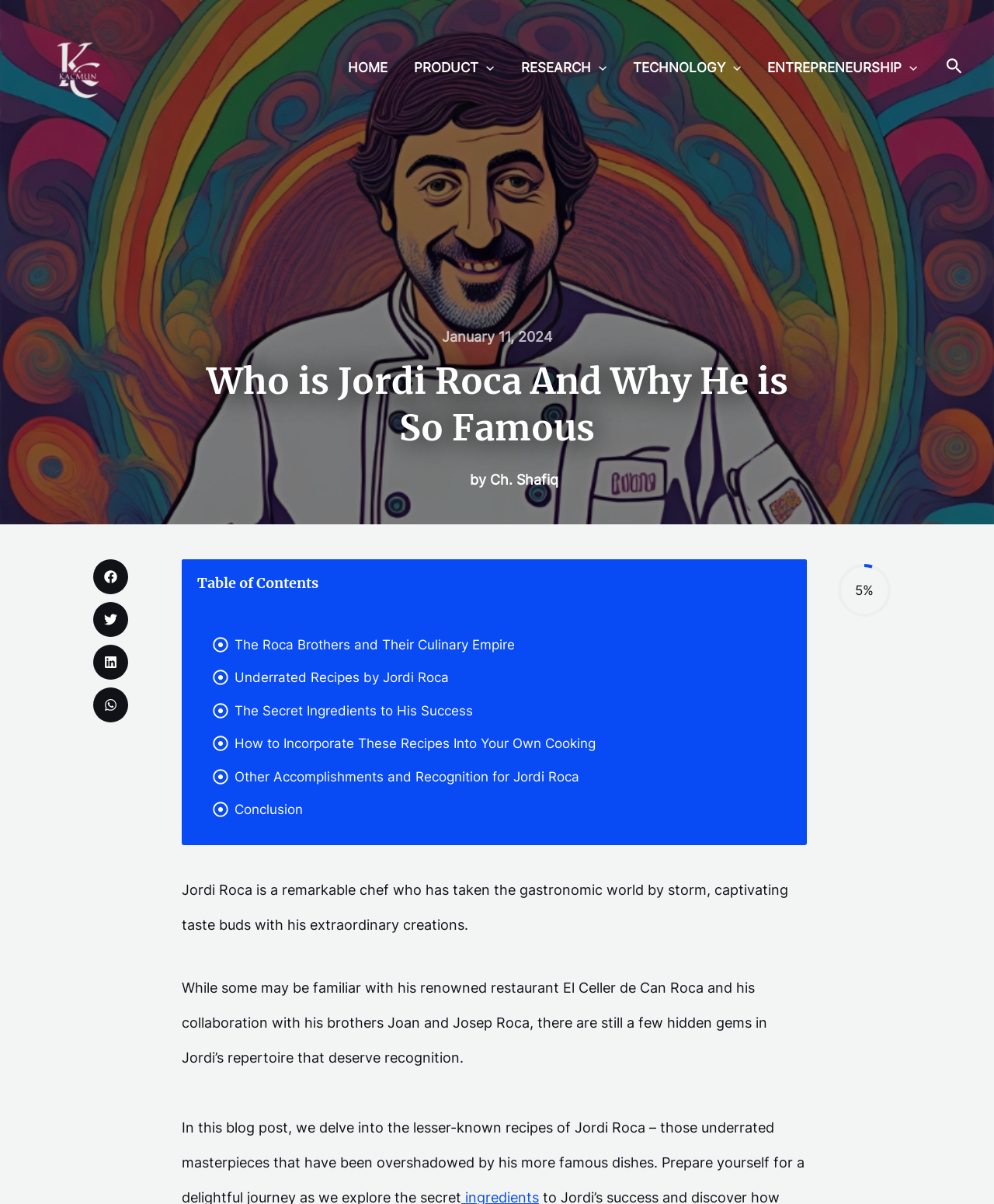What is the text of the webpage's headline?

Who is Jordi Roca And Why He is So Famous